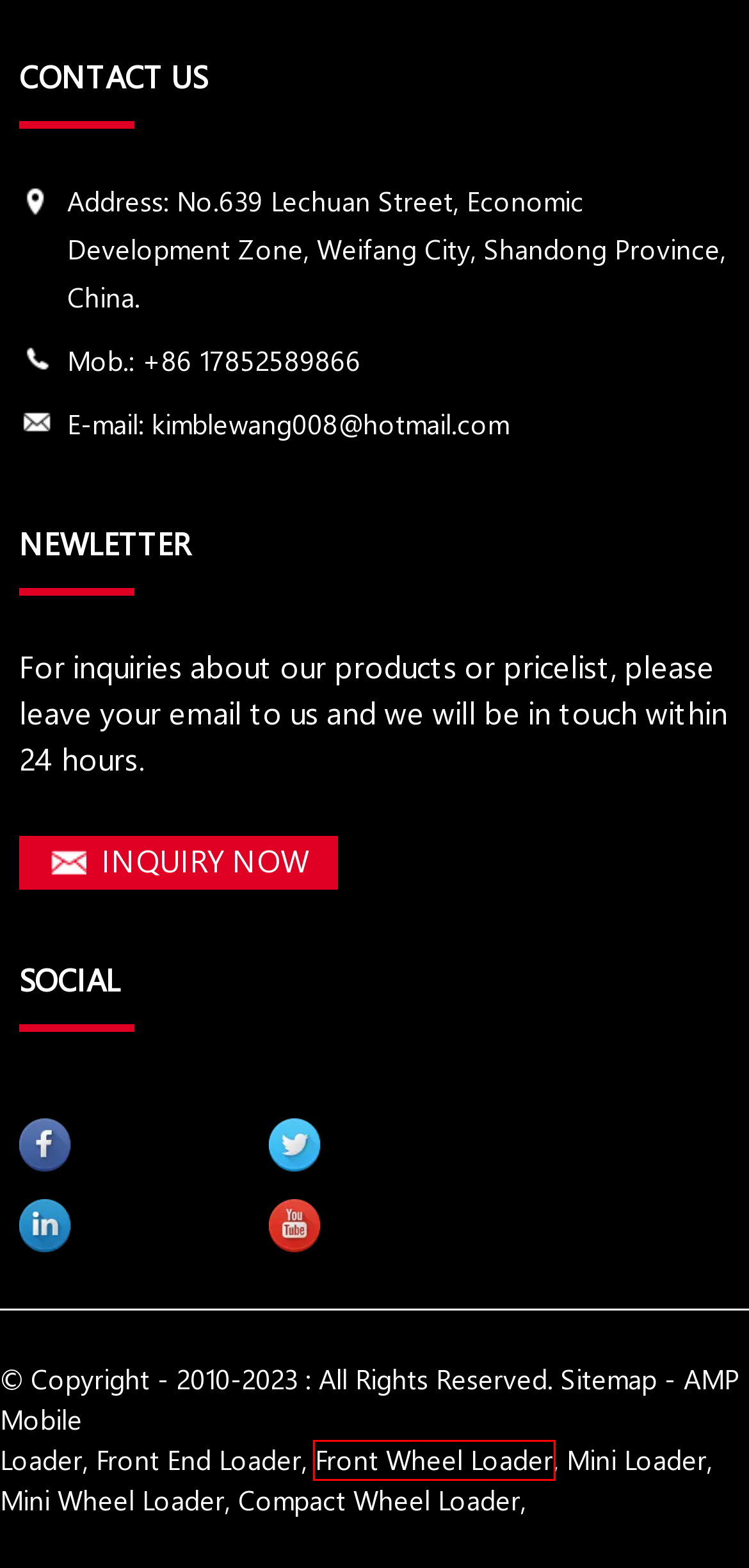You are provided with a screenshot of a webpage that has a red bounding box highlighting a UI element. Choose the most accurate webpage description that matches the new webpage after clicking the highlighted element. Here are your choices:
A. News
B. Wholesale Compact Wheel Loader Manufacturer and Supplier, Factory | Elite
C. About Us - Shandong Elite Machinery Co., Ltd.
D. Wholesale Front Wheel Loader Manufacturer and Supplier, Factory | Elite
E. Wheel Loader, Mini Loader, Front End Loader - Elite
F. Wholesale Mini Wheel Loader Manufacturer and Supplier, Factory | Elite
G. Wholesale Front End Loader Manufacturer and Supplier, Factory | Elite
H. Contact Us - Shandong Elite Machinery Co., Ltd.

D